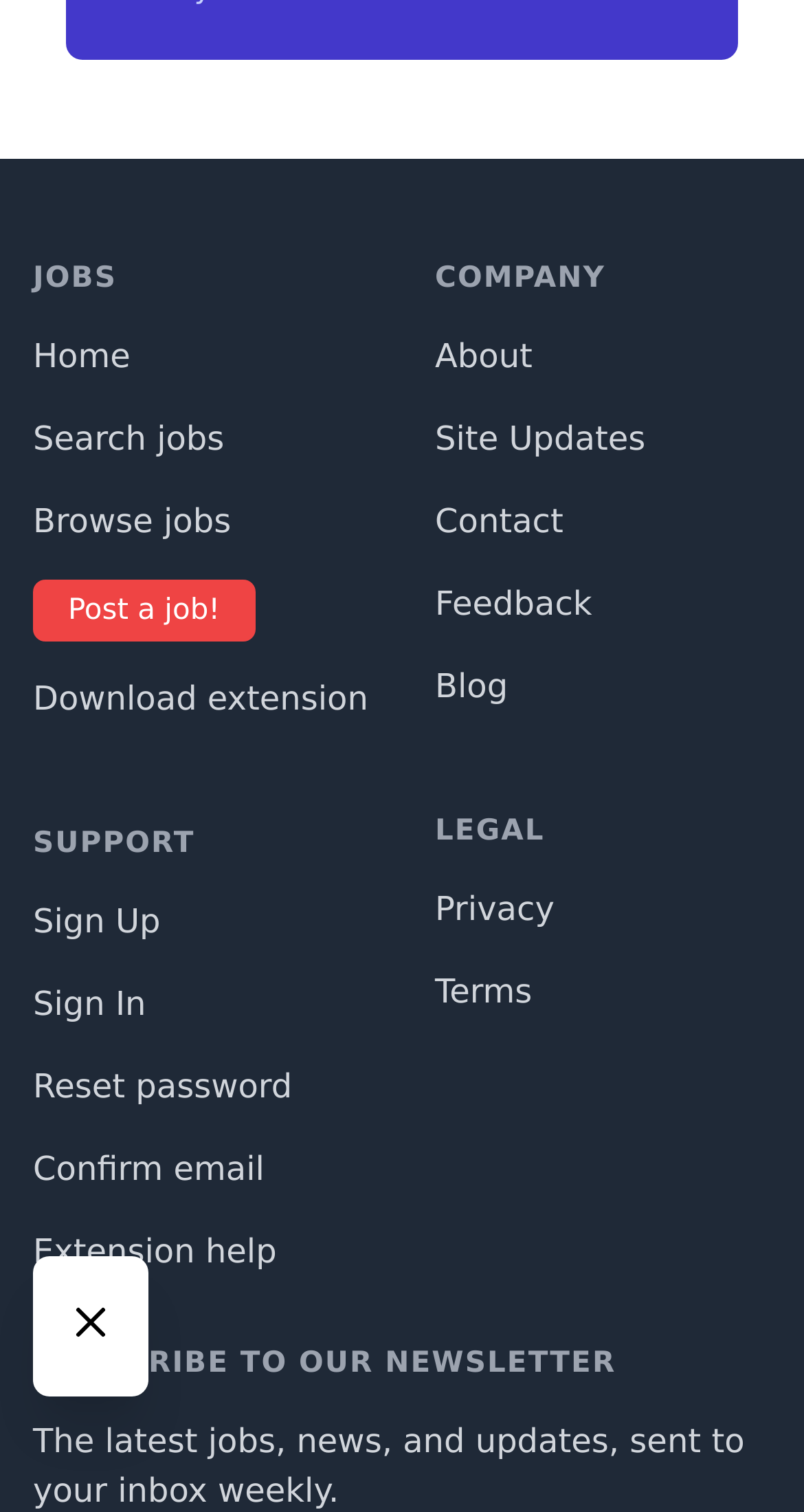Locate the bounding box coordinates of the element that should be clicked to execute the following instruction: "Browse jobs".

[0.041, 0.332, 0.287, 0.357]